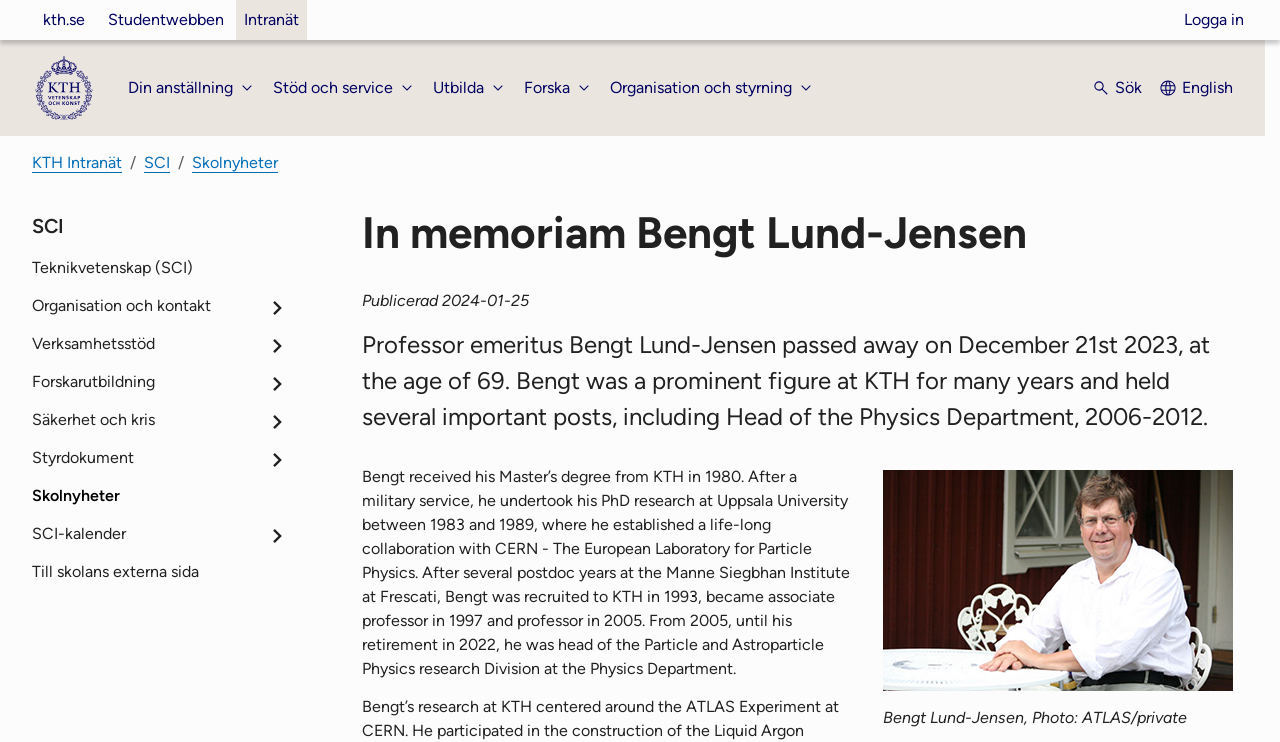Determine the bounding box coordinates of the region that needs to be clicked to achieve the task: "Click on the 'Logga in' link".

[0.925, 0.0, 0.972, 0.054]